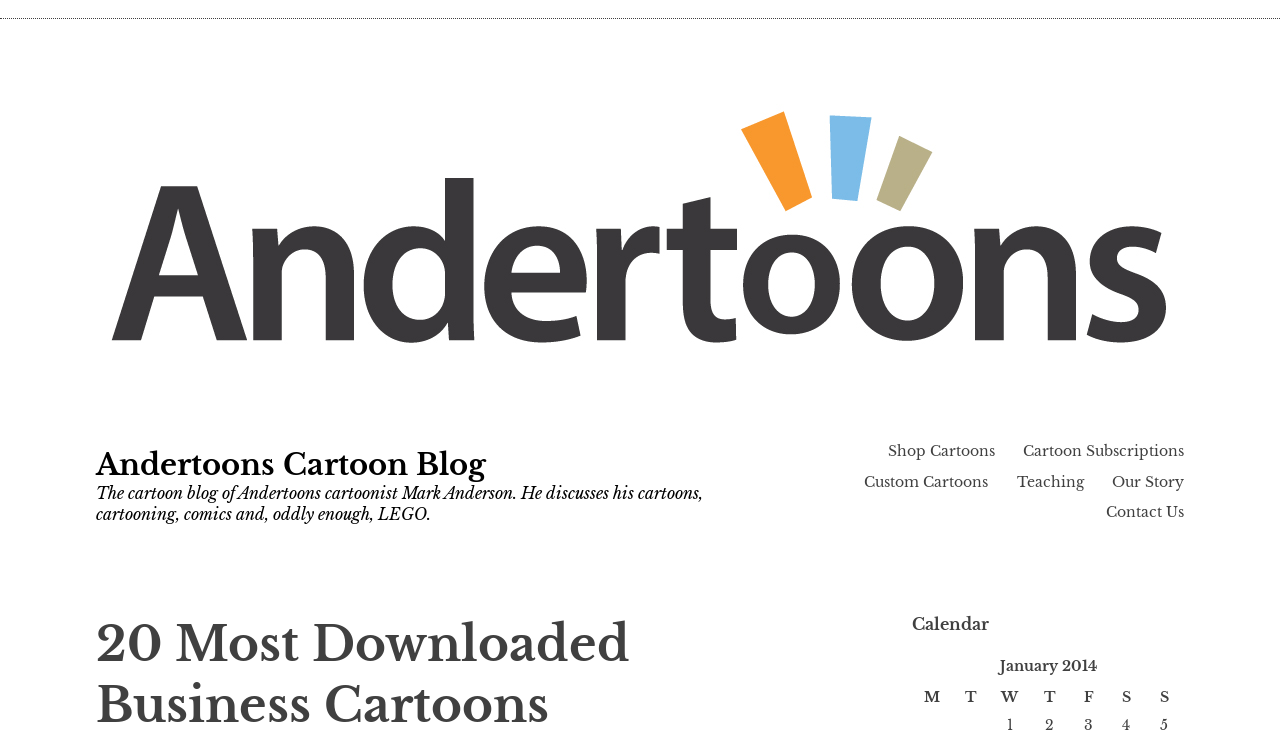Provide your answer in one word or a succinct phrase for the question: 
How many navigation links are above the calendar?

9